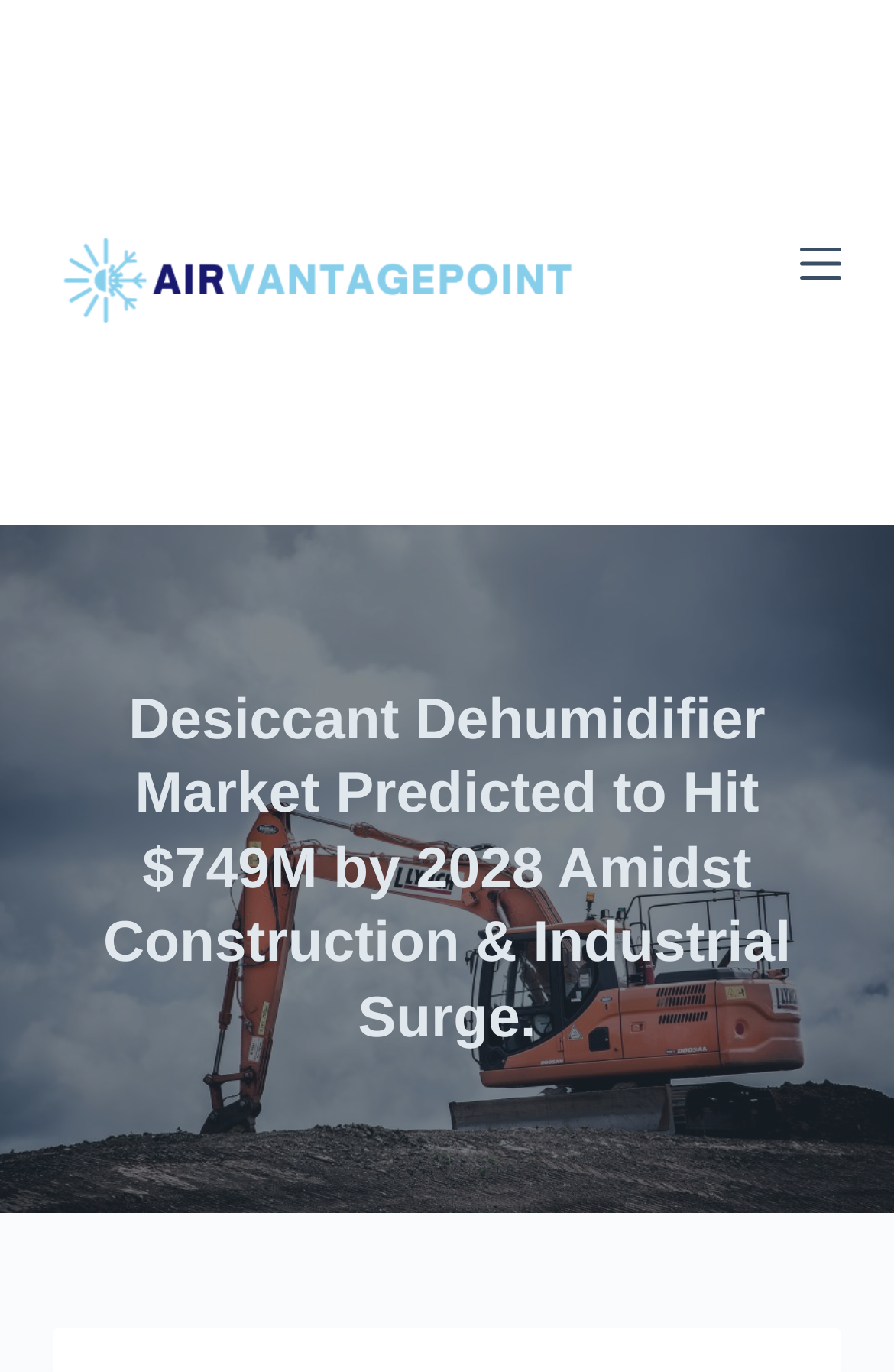Based on the element description, predict the bounding box coordinates (top-left x, top-left y, bottom-right x, bottom-right y) for the UI element in the screenshot: Skip to content

[0.0, 0.0, 0.103, 0.033]